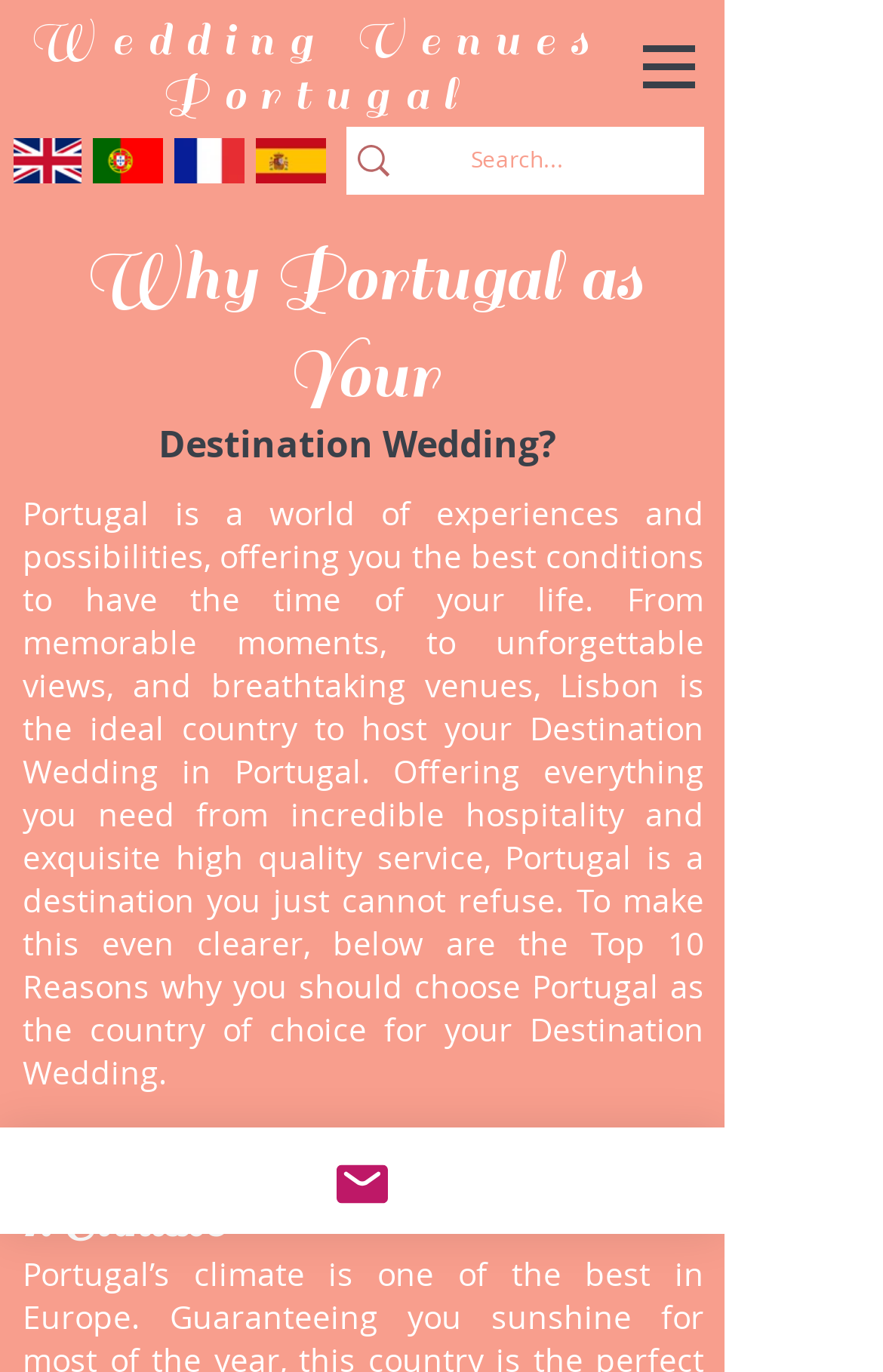Using the description: "aria-label="Search..." name="q" placeholder="Search..."", identify the bounding box of the corresponding UI element in the screenshot.

[0.472, 0.092, 0.7, 0.142]